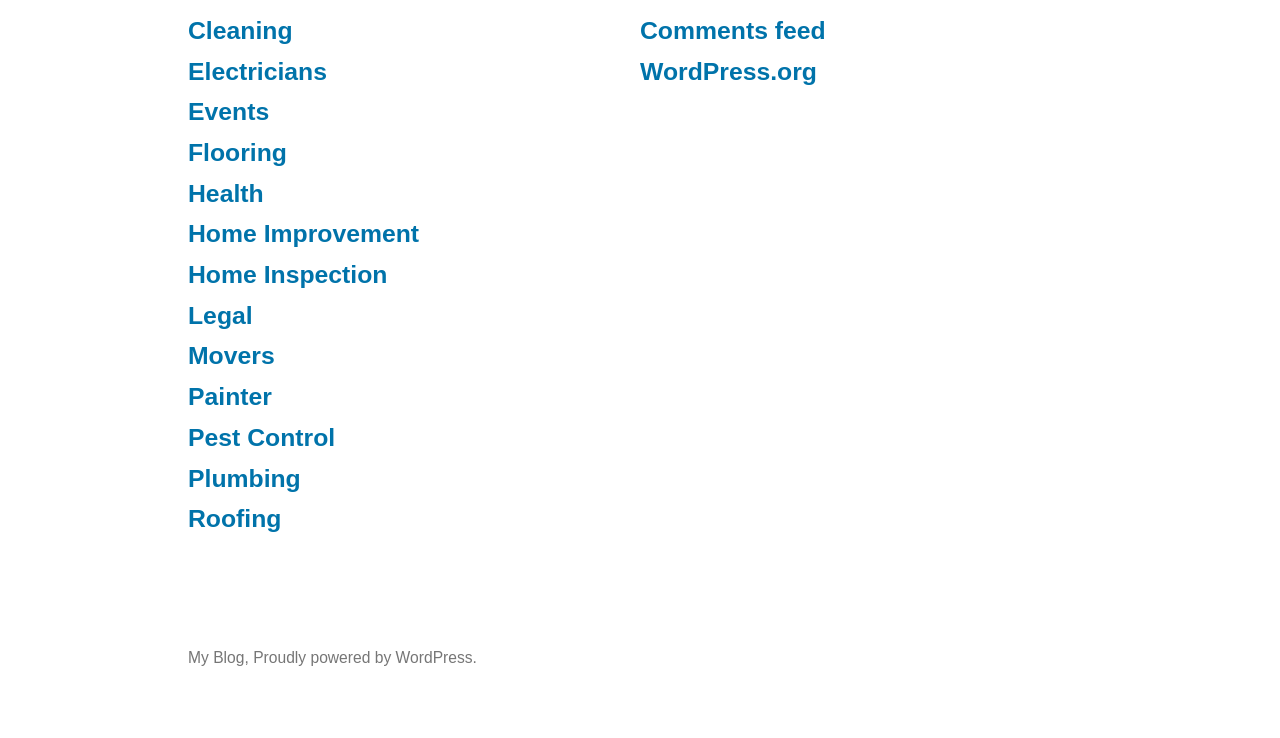Find the bounding box coordinates of the element to click in order to complete this instruction: "Check the 'Comments feed'". The bounding box coordinates must be four float numbers between 0 and 1, denoted as [left, top, right, bottom].

[0.5, 0.023, 0.645, 0.06]